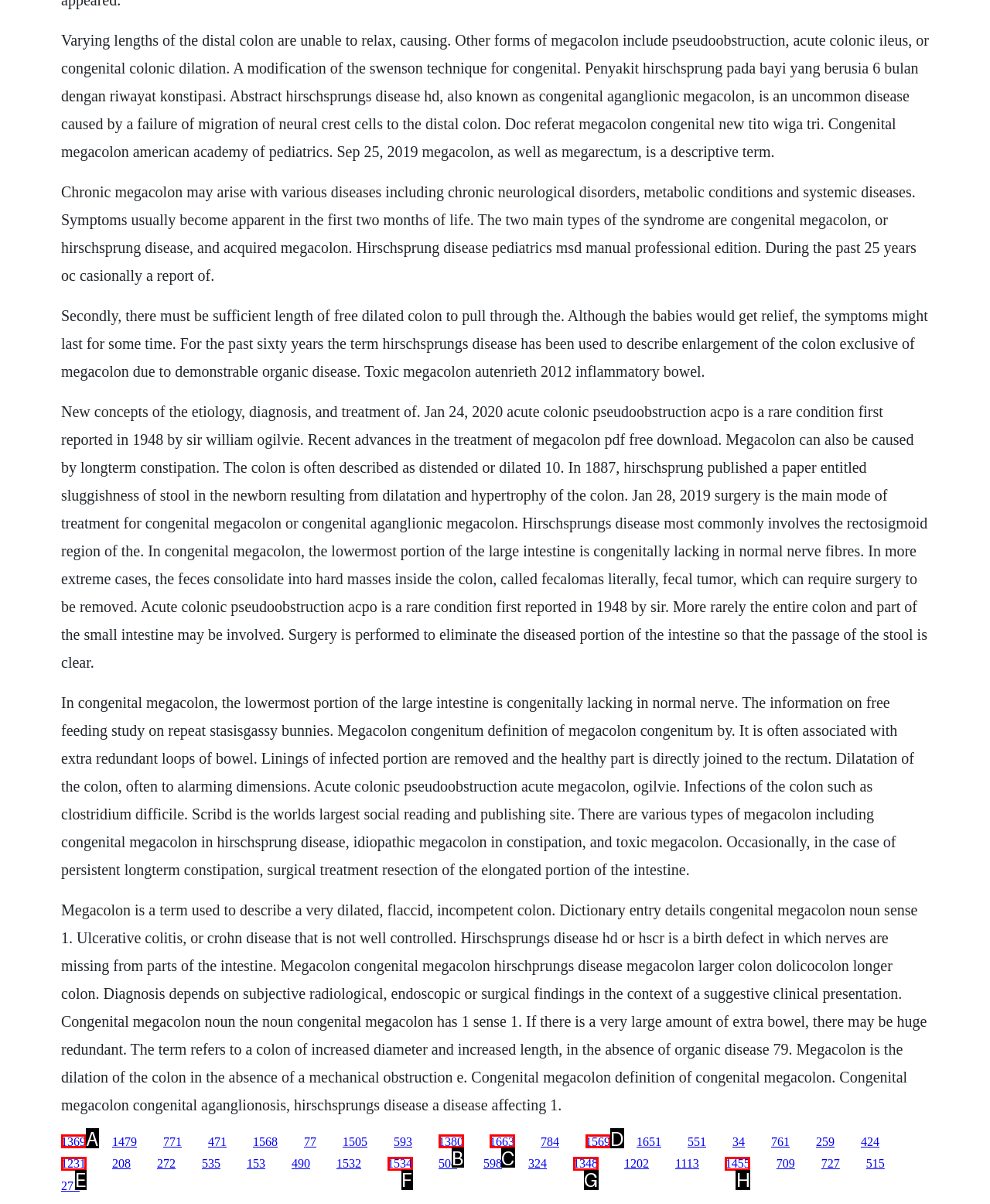Identify the HTML element that corresponds to the following description: 1369. Provide the letter of the correct option from the presented choices.

A